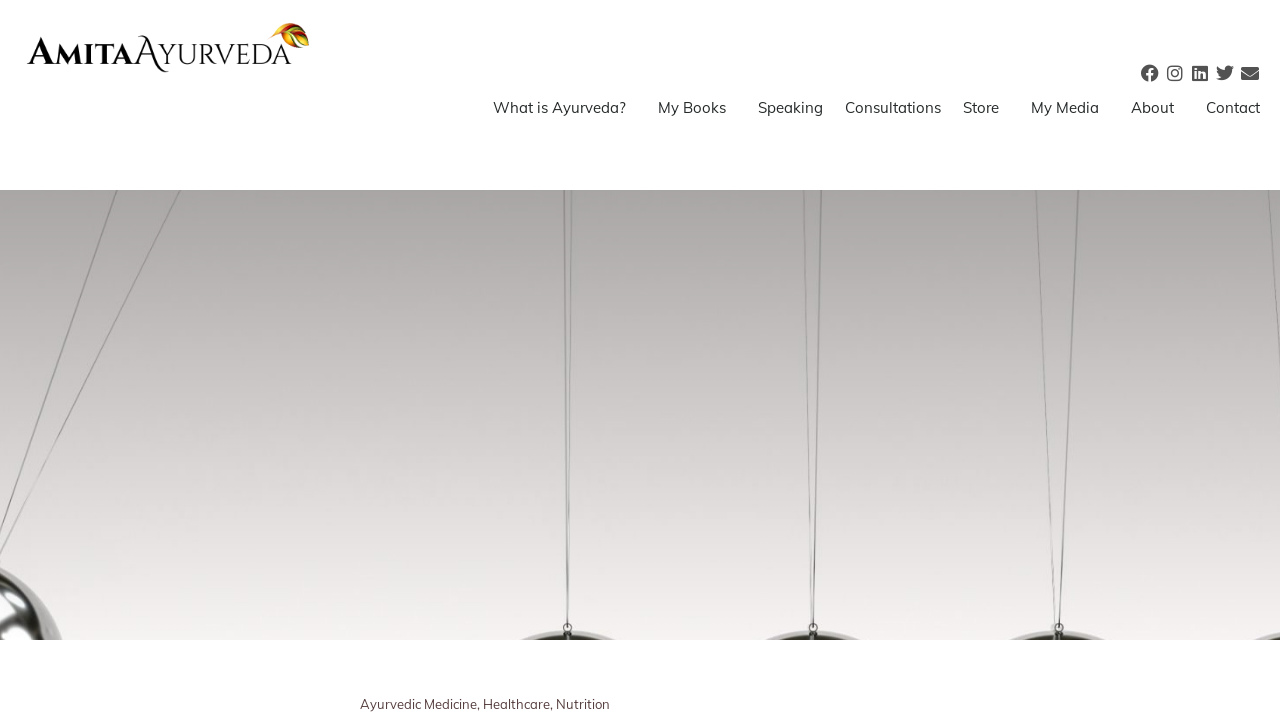Illustrate the webpage thoroughly, mentioning all important details.

The webpage is titled "Don't Swing your Health Pendulum - AmitaAyurveda". At the top left corner, there is a link to skip to the content. Next to it, on the top left, is the AmitaAyurveda logo, which is an image. 

On the top right, there are five social media links: Facebook, Instagram, Linkedin, Twitter, and an Envelope icon, which are aligned horizontally. 

Below the logo, there is a navigation menu with seven links: "What is Ayurveda?", "My Books", "Speaking", "Consultations", "Store", "My Media", and "About". These links are aligned horizontally and take up most of the top section of the page. 

The "Contact" link is located at the top right corner of the page, and when clicked, it expands to show three more links: "Ayurvedic Medicine", "Healthcare", and "Nutrition", which are aligned vertically.